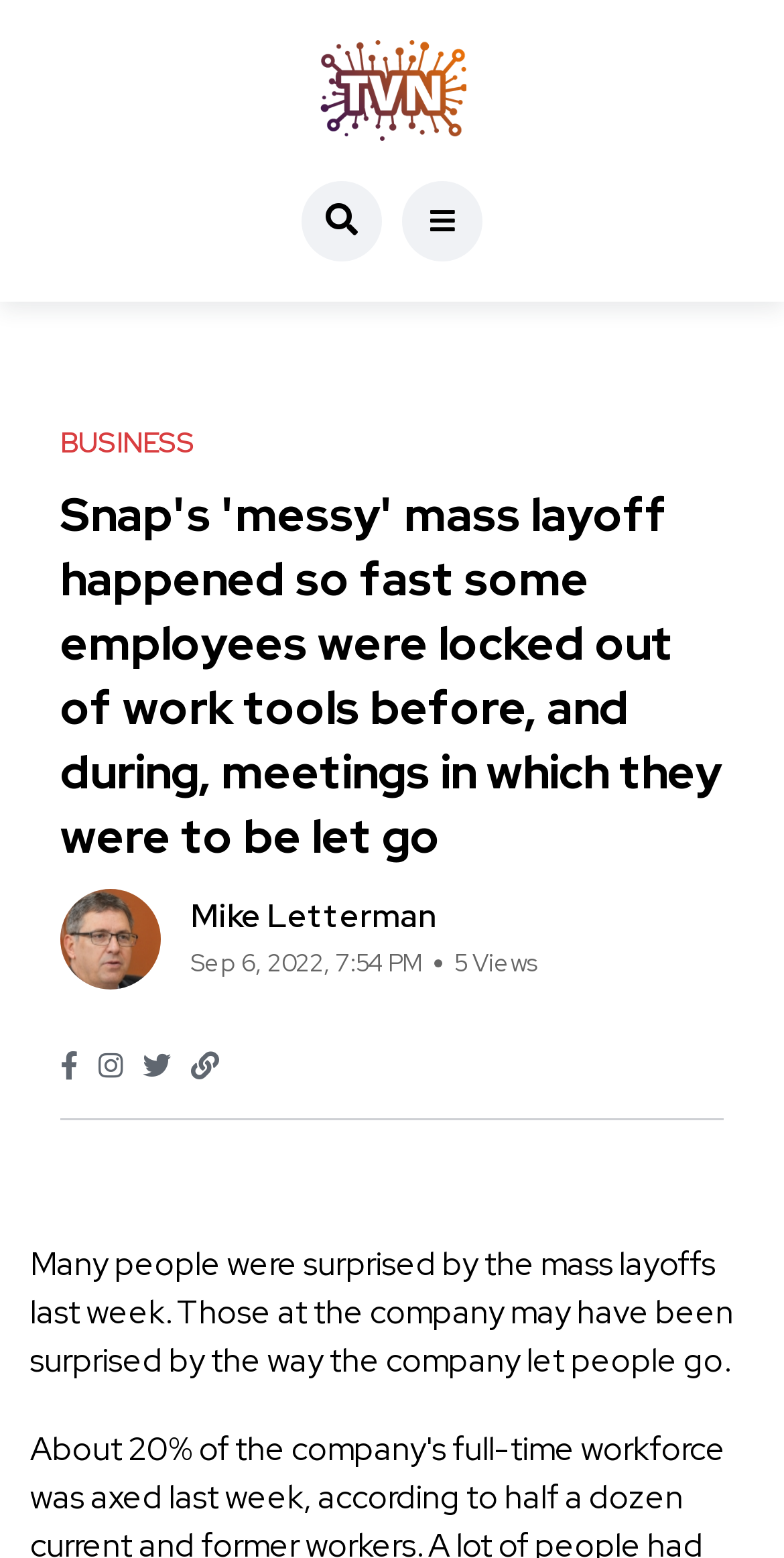Respond to the question below with a single word or phrase: How many views does the article have?

5 Views